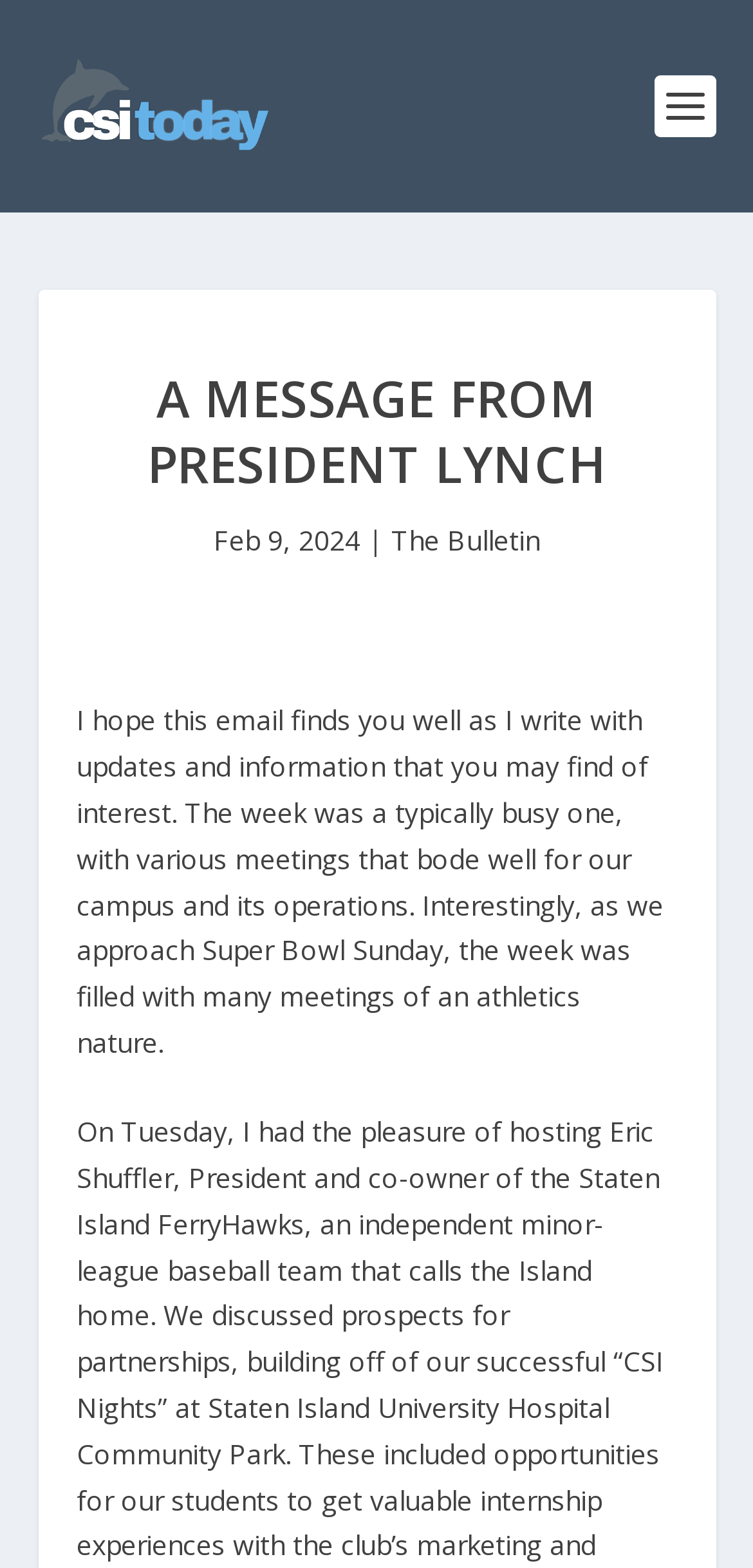Extract the primary header of the webpage and generate its text.

A MESSAGE FROM PRESIDENT LYNCH